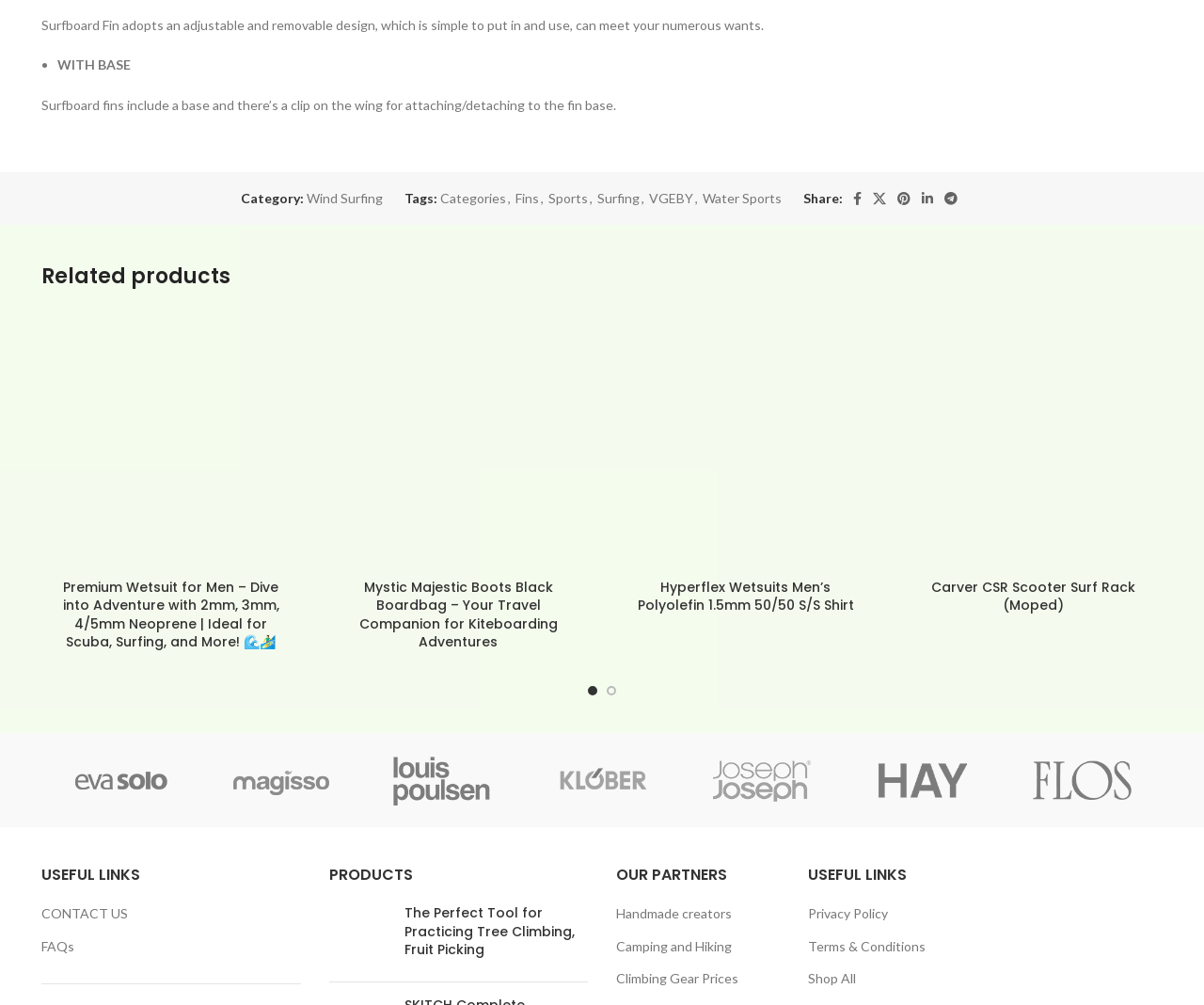Show the bounding box coordinates for the element that needs to be clicked to execute the following instruction: "View the 'Realon Wetsuit Men Full 3mm Surfing Suit Shorty 3/4mm, 4/5mm Scuba Diving Suit Snorkeling Swimming Jumpsuit' product". Provide the coordinates in the form of four float numbers between 0 and 1, i.e., [left, top, right, bottom].

[0.034, 0.309, 0.25, 0.567]